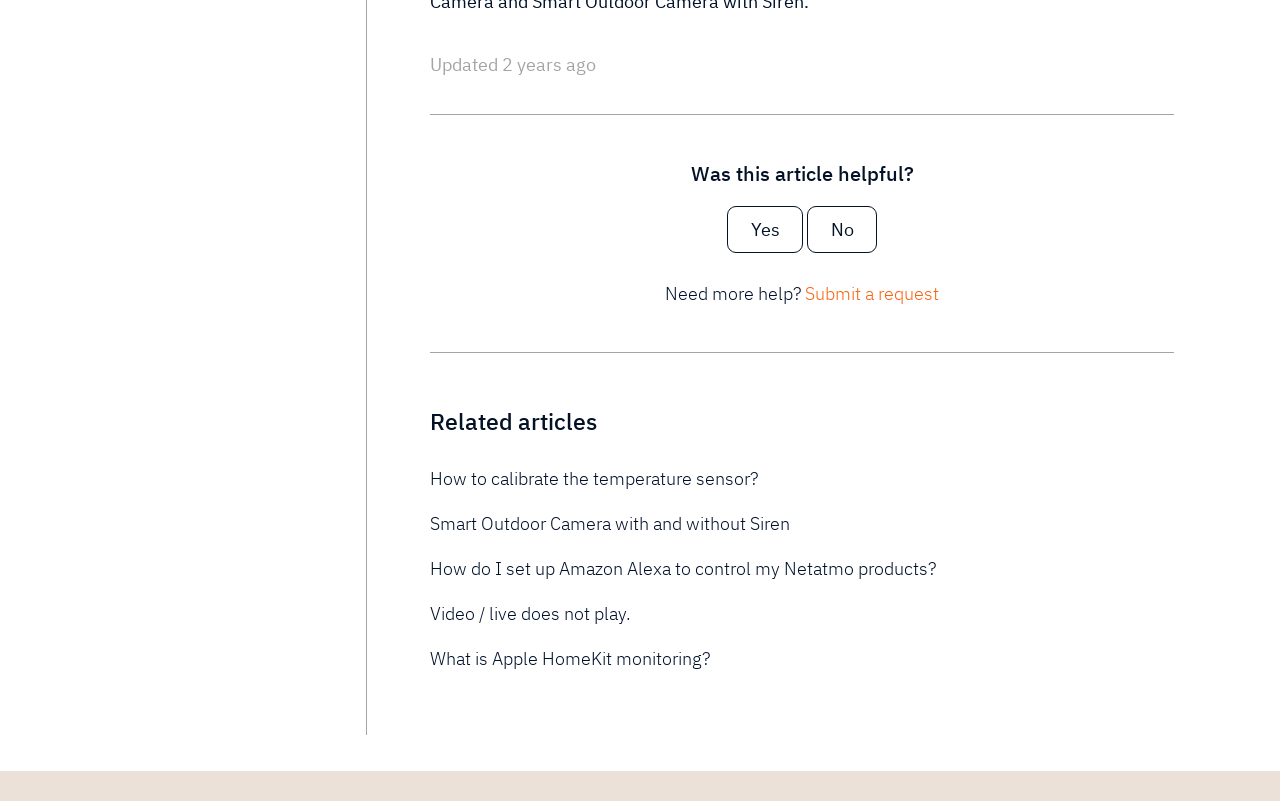Determine the bounding box coordinates of the target area to click to execute the following instruction: "View related article about setting up Amazon Alexa."

[0.336, 0.682, 0.917, 0.738]